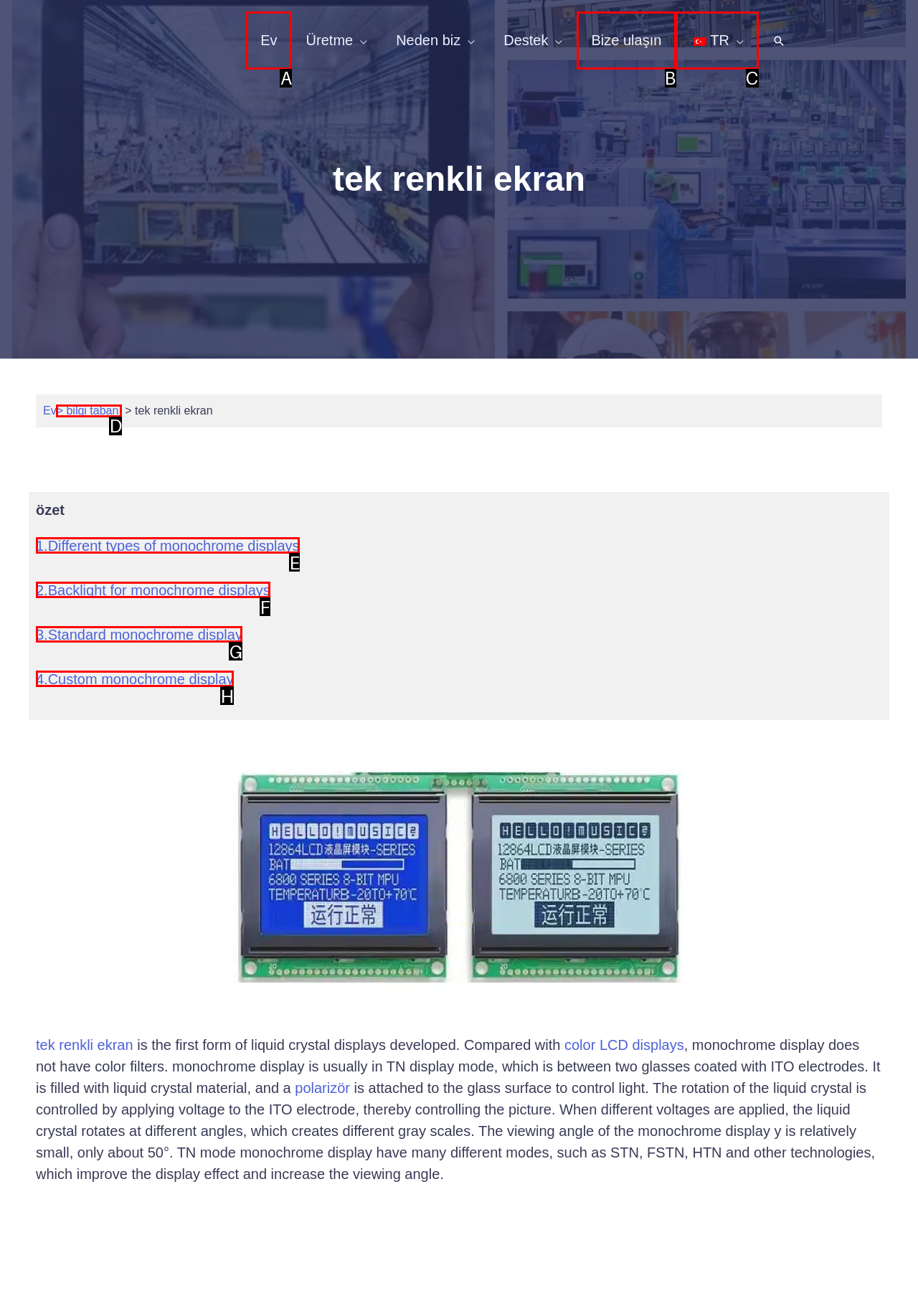Determine the option that aligns with this description: 1.Different types of monochrome displays
Reply with the option's letter directly.

E